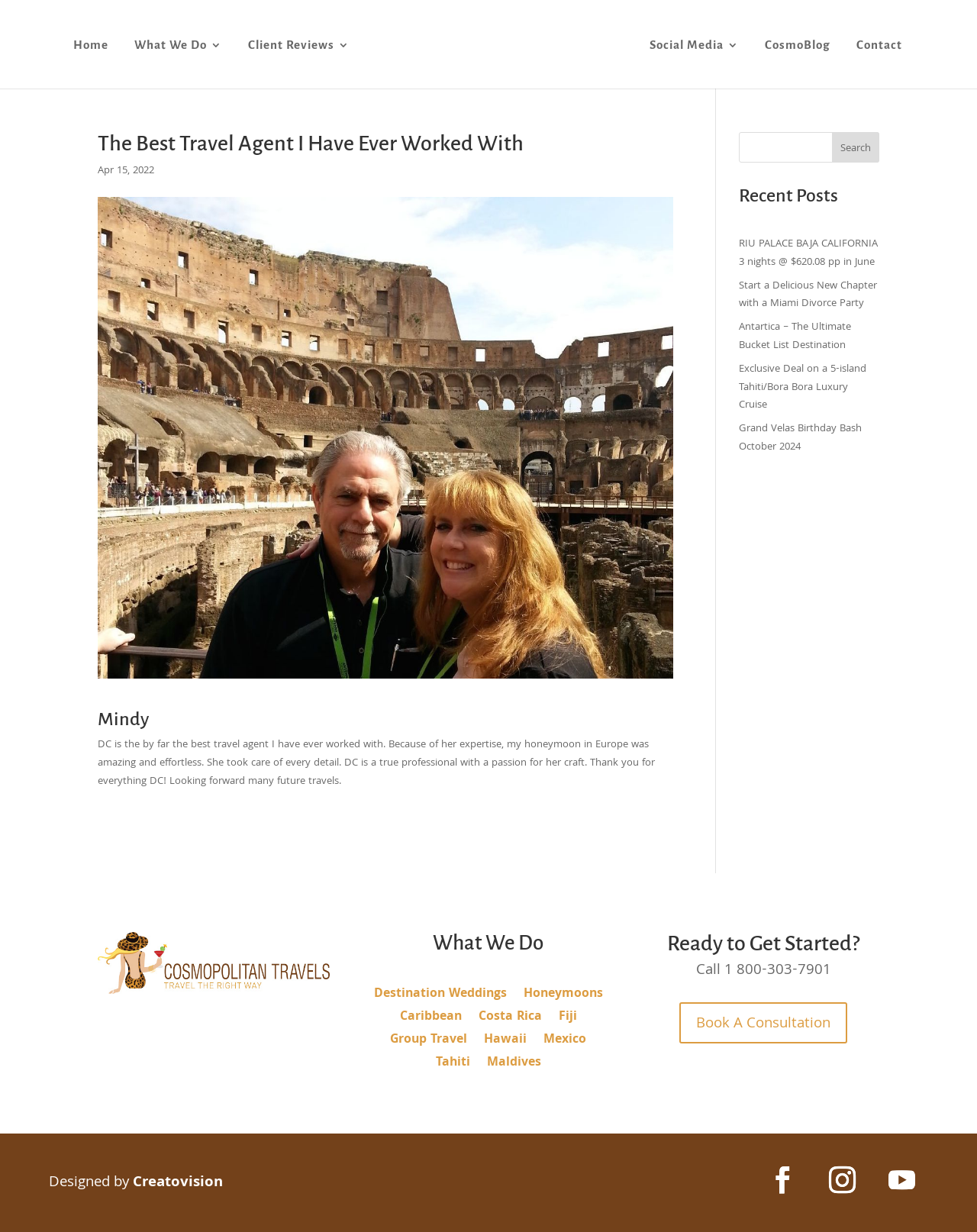Identify the bounding box for the described UI element. Provide the coordinates in (top-left x, top-left y, bottom-right x, bottom-right y) format with values ranging from 0 to 1: Home

[0.075, 0.031, 0.111, 0.072]